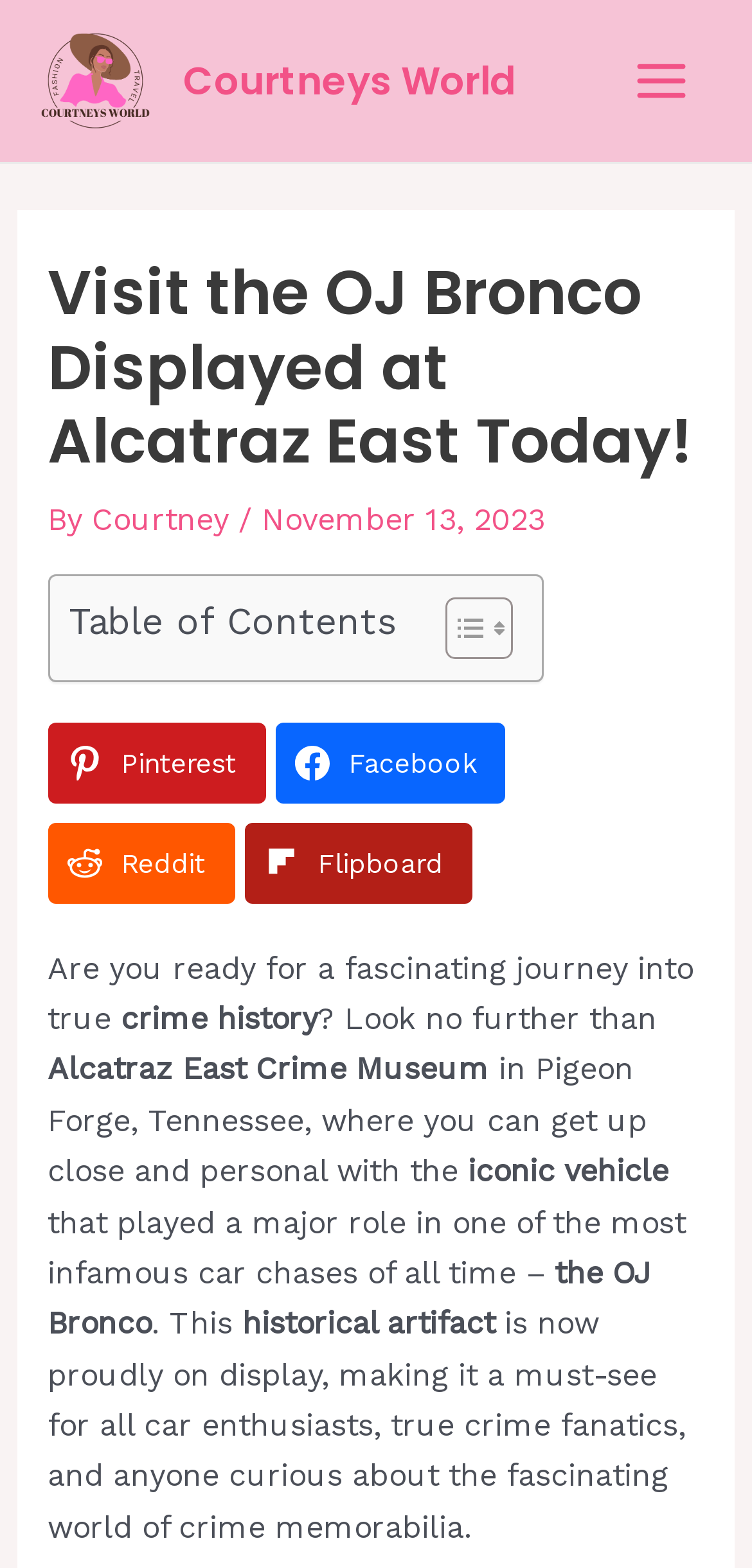What is the name of the museum mentioned on this webpage?
Using the information presented in the image, please offer a detailed response to the question.

I found the answer by looking at the text content of the webpage, specifically the sentence 'Look no further than Alcatraz East Crime Museum in Pigeon Forge, Tennessee, where you can get up close and personal with the iconic vehicle...' which mentions the name of the museum.